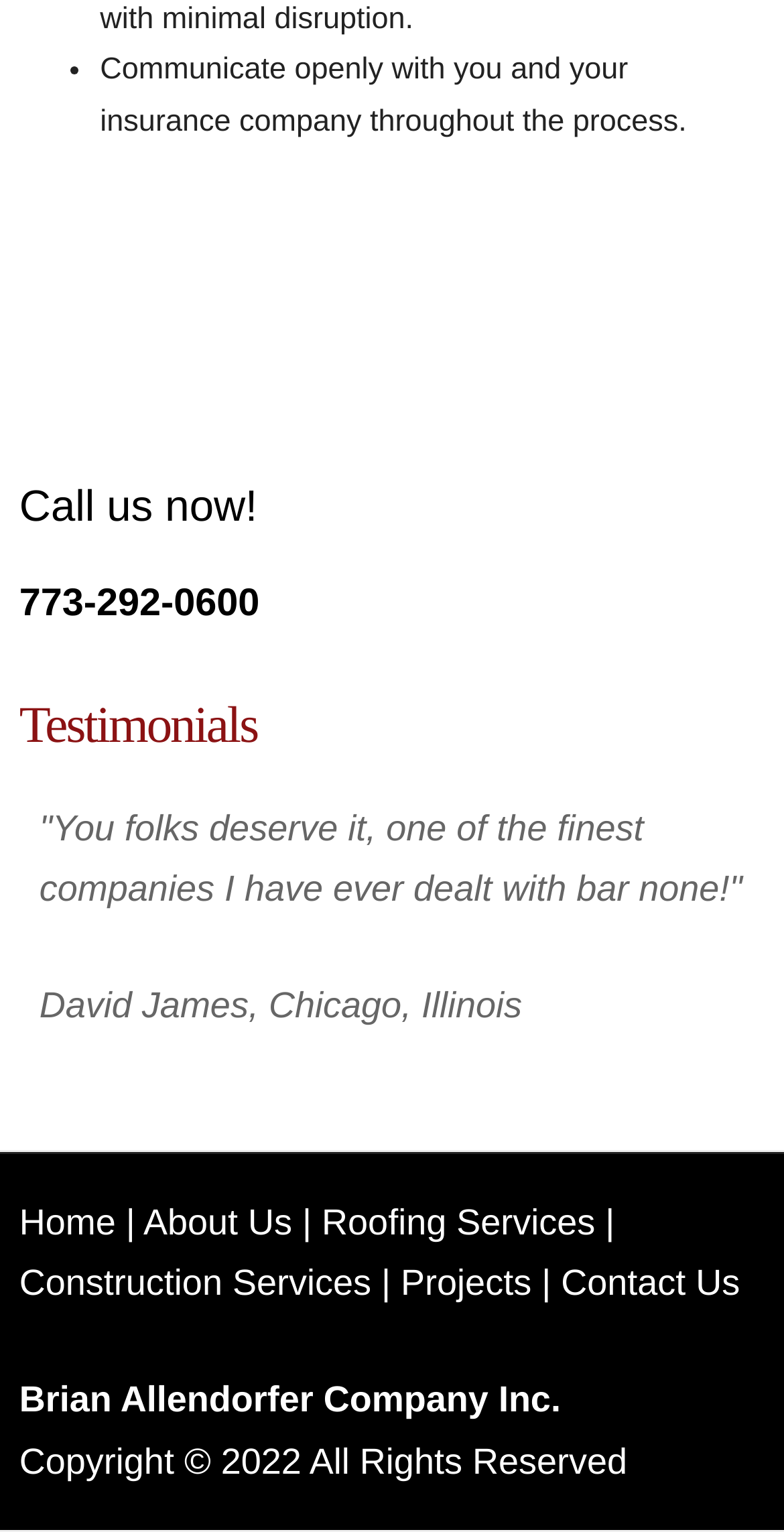Use a single word or phrase to answer the question:
What is the name of the company?

Brian Allendorfer Company Inc.